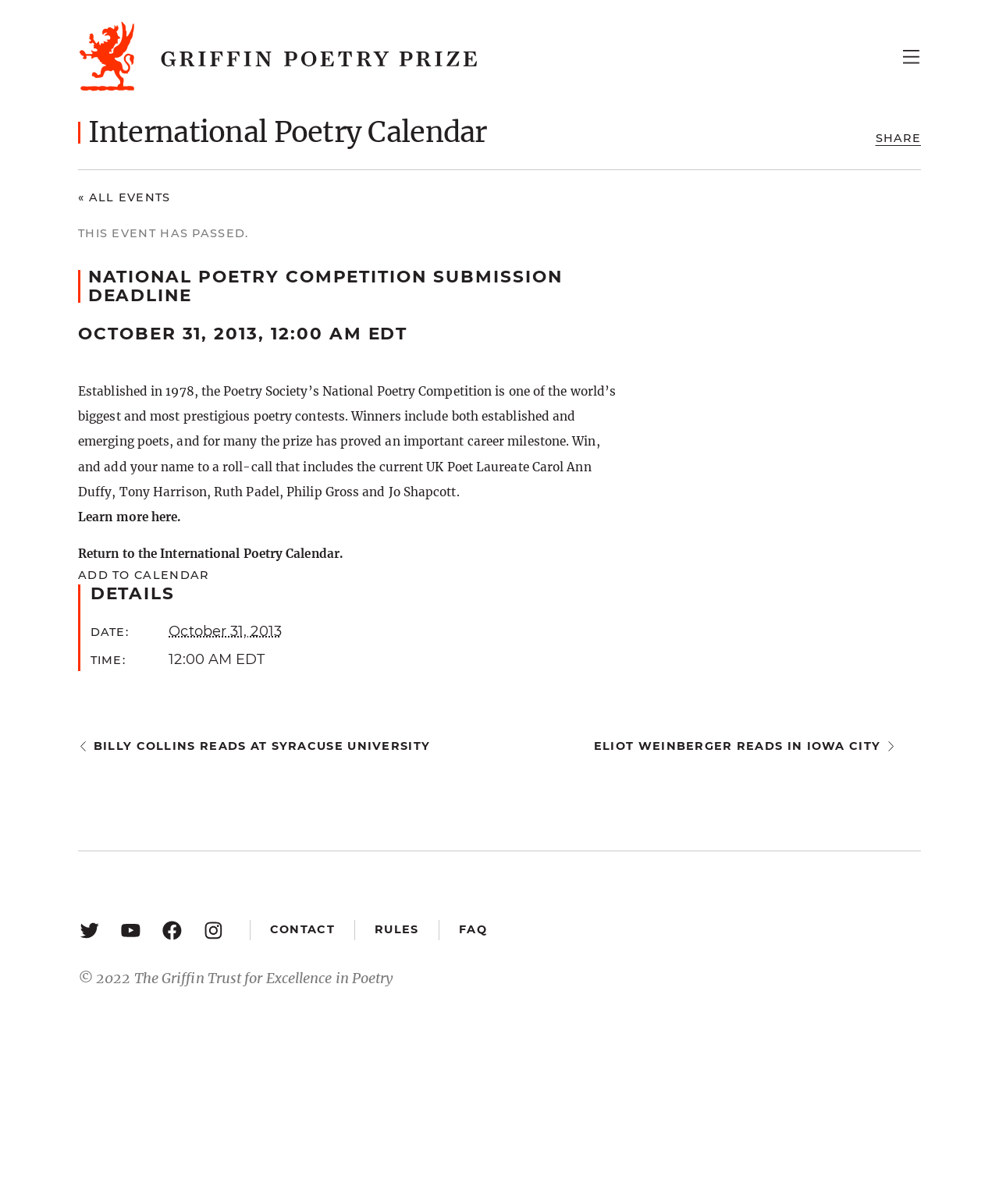What are the social media platforms linked to the Griffin Poetry Prize?
Could you please answer the question thoroughly and with as much detail as possible?

I found the answer by looking at the bottom section of the webpage, where there are links to various social media platforms, including Twitter, YouTube, Facebook, and Instagram. These links suggest that the Griffin Poetry Prize has a presence on these social media platforms.